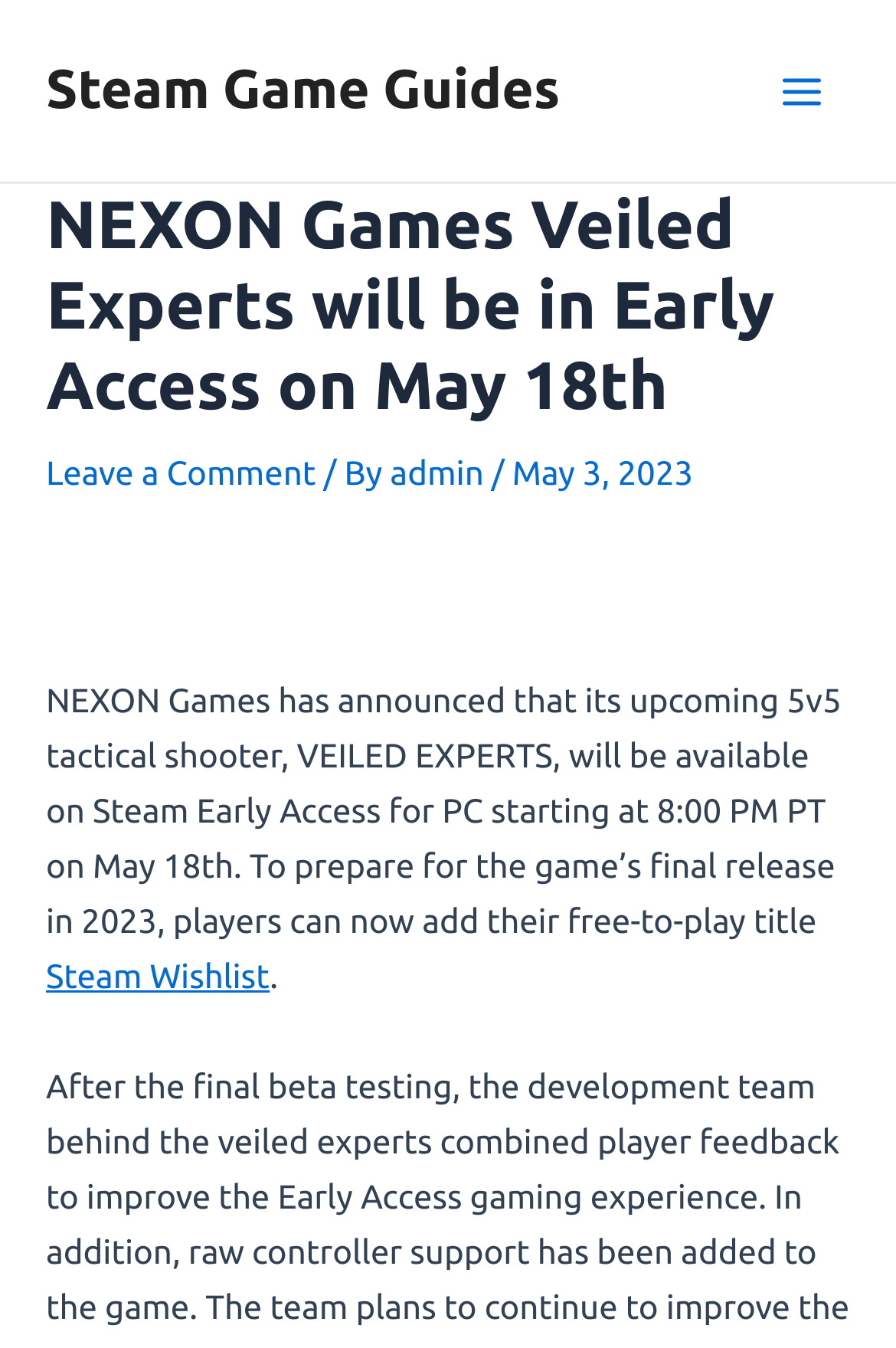Ascertain the bounding box coordinates for the UI element detailed here: "Main Menu". The coordinates should be provided as [left, top, right, bottom] with each value being a float between 0 and 1.

[0.841, 0.032, 0.949, 0.103]